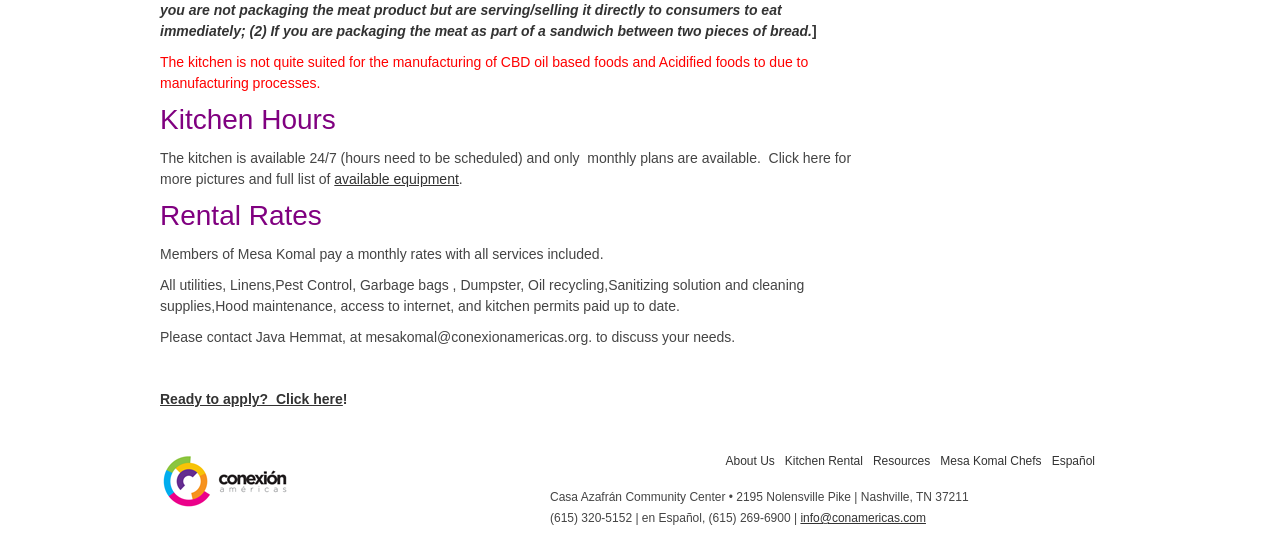Locate the bounding box coordinates of the element you need to click to accomplish the task described by this instruction: "Click to apply for kitchen rental".

[0.125, 0.719, 0.268, 0.748]